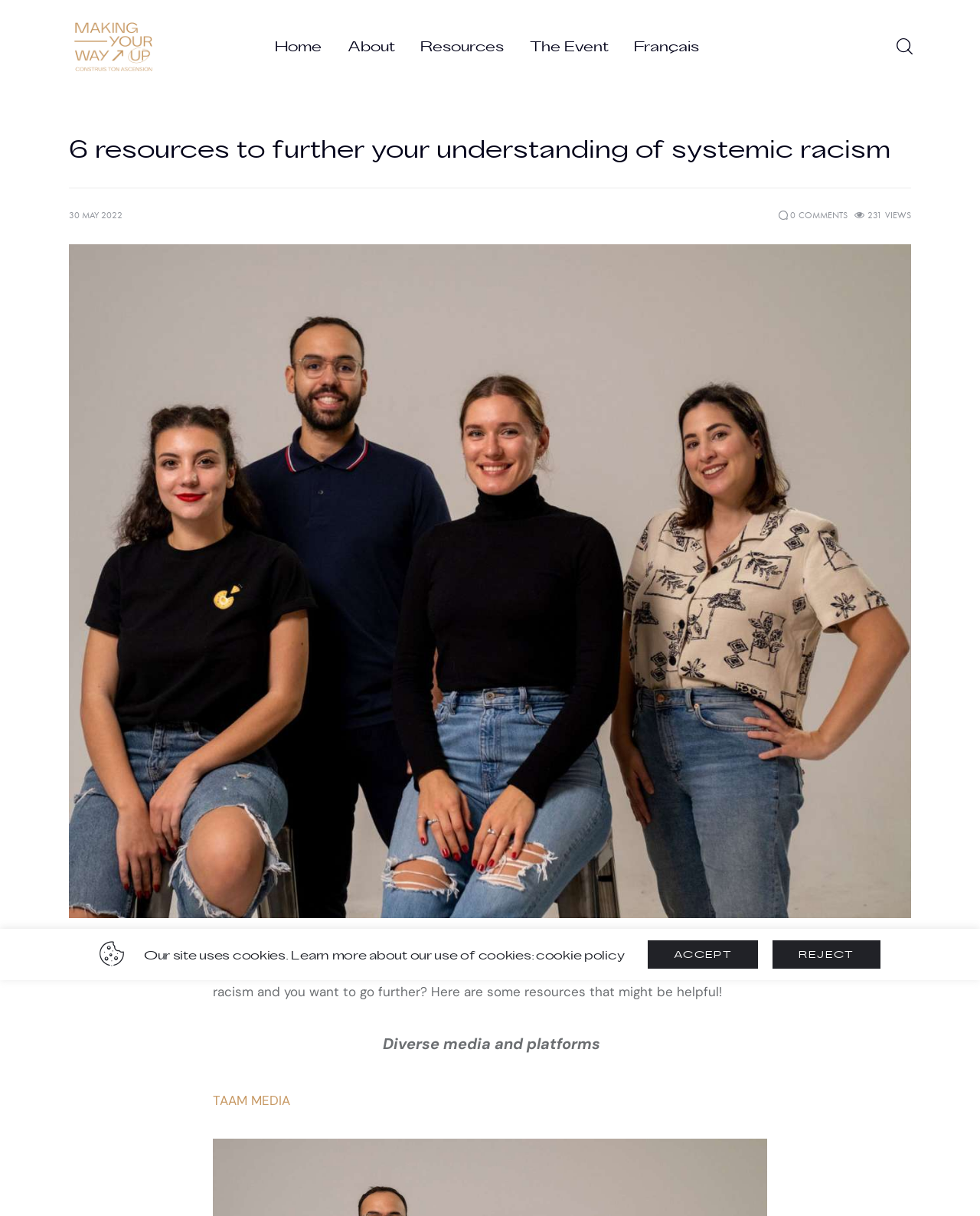Identify the bounding box coordinates of the clickable region necessary to fulfill the following instruction: "Schedule a meeting". The bounding box coordinates should be four float numbers between 0 and 1, i.e., [left, top, right, bottom].

None